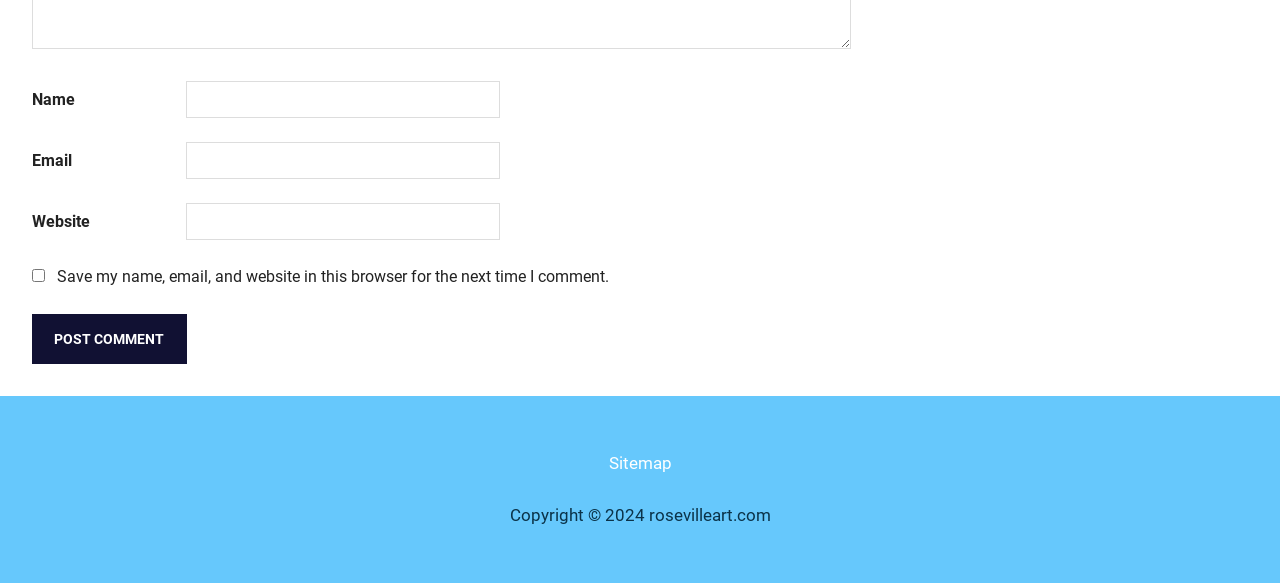What is the text of the button?
Answer the question with as much detail as you can, using the image as a reference.

The button element has a child StaticText element with the text 'POST COMMENT' and bounding box coordinates [0.042, 0.568, 0.128, 0.595]. This indicates that the text of the button is 'Post Comment'.